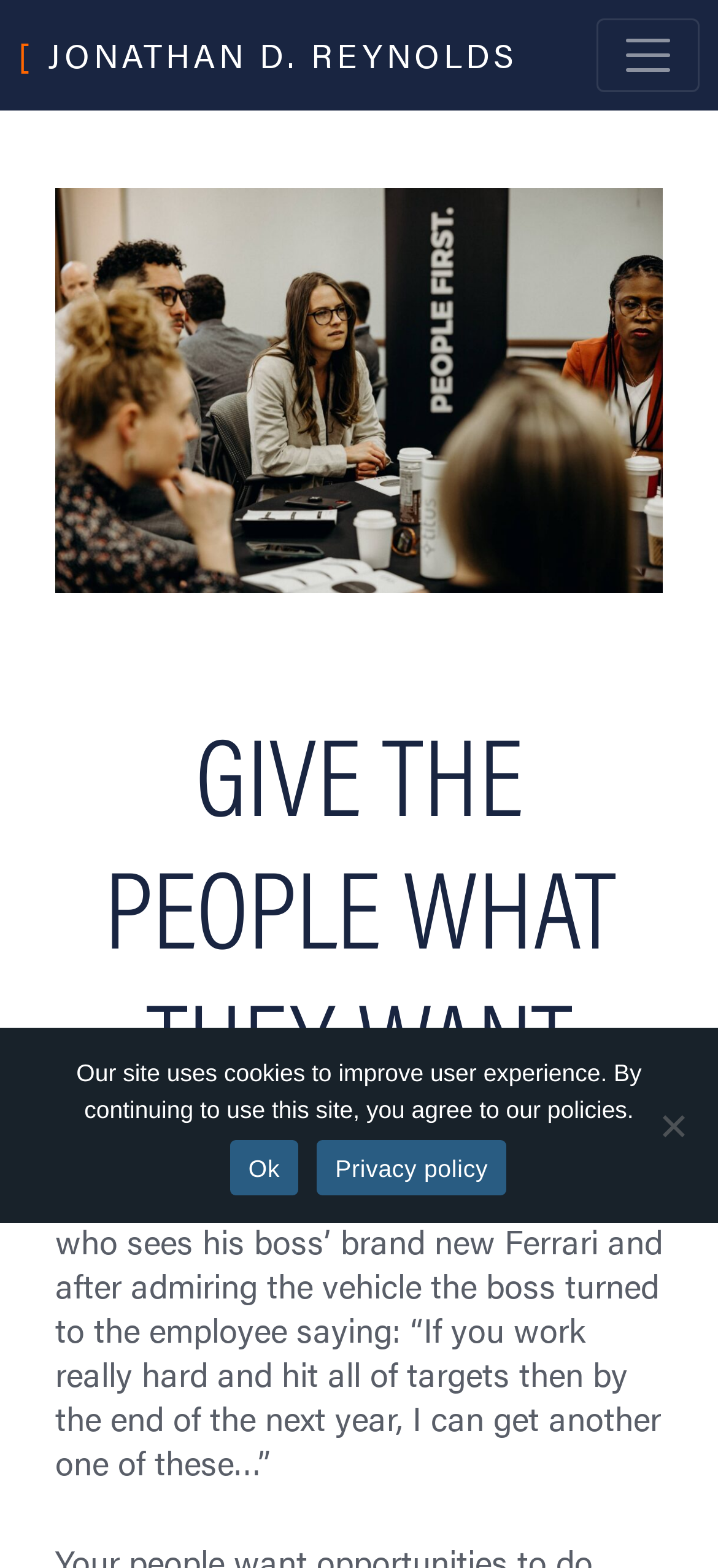Please extract the primary headline from the webpage.

GIVE THE PEOPLE WHAT THEY WANT